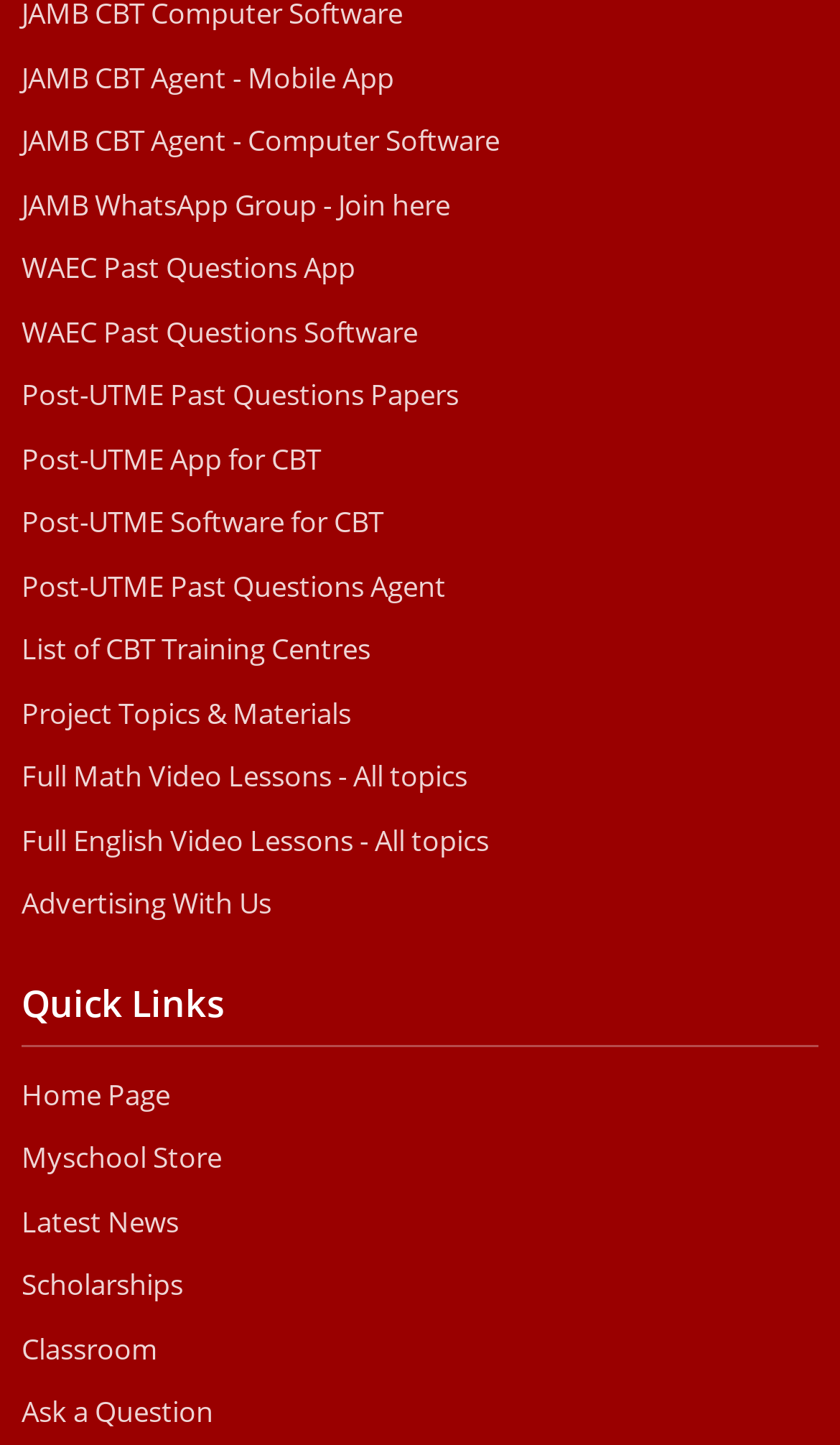Determine the bounding box coordinates for the area that needs to be clicked to fulfill this task: "View Post-UTME Past Questions Papers". The coordinates must be given as four float numbers between 0 and 1, i.e., [left, top, right, bottom].

[0.026, 0.26, 0.546, 0.287]